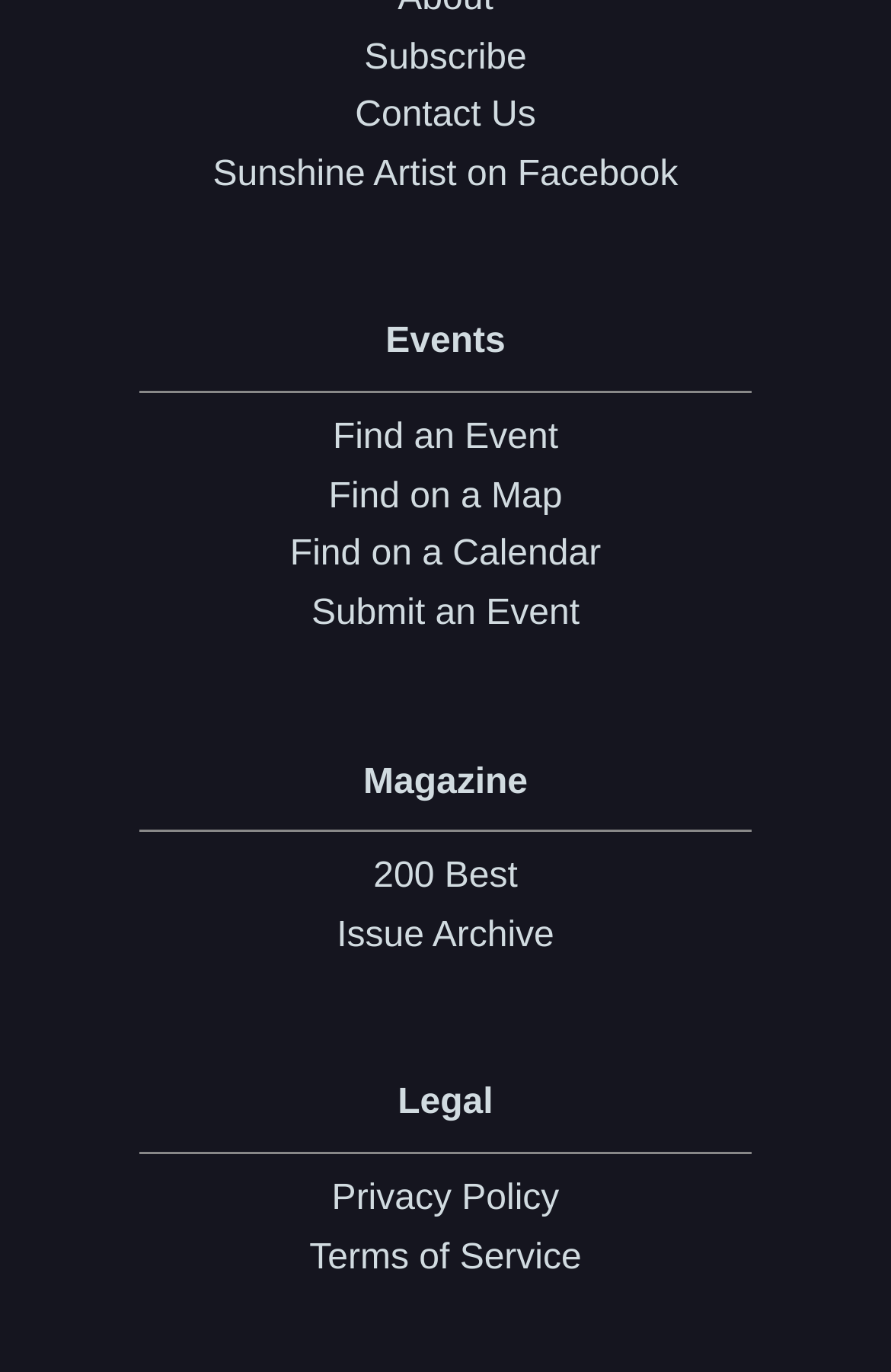Consider the image and give a detailed and elaborate answer to the question: 
How many ways are there to find an event on the website?

The website provides three ways to find an event: 'Find an Event', 'Find on a Map', and 'Find on a Calendar'. These links are located under the 'Events' heading, suggesting that they are related to event discovery.